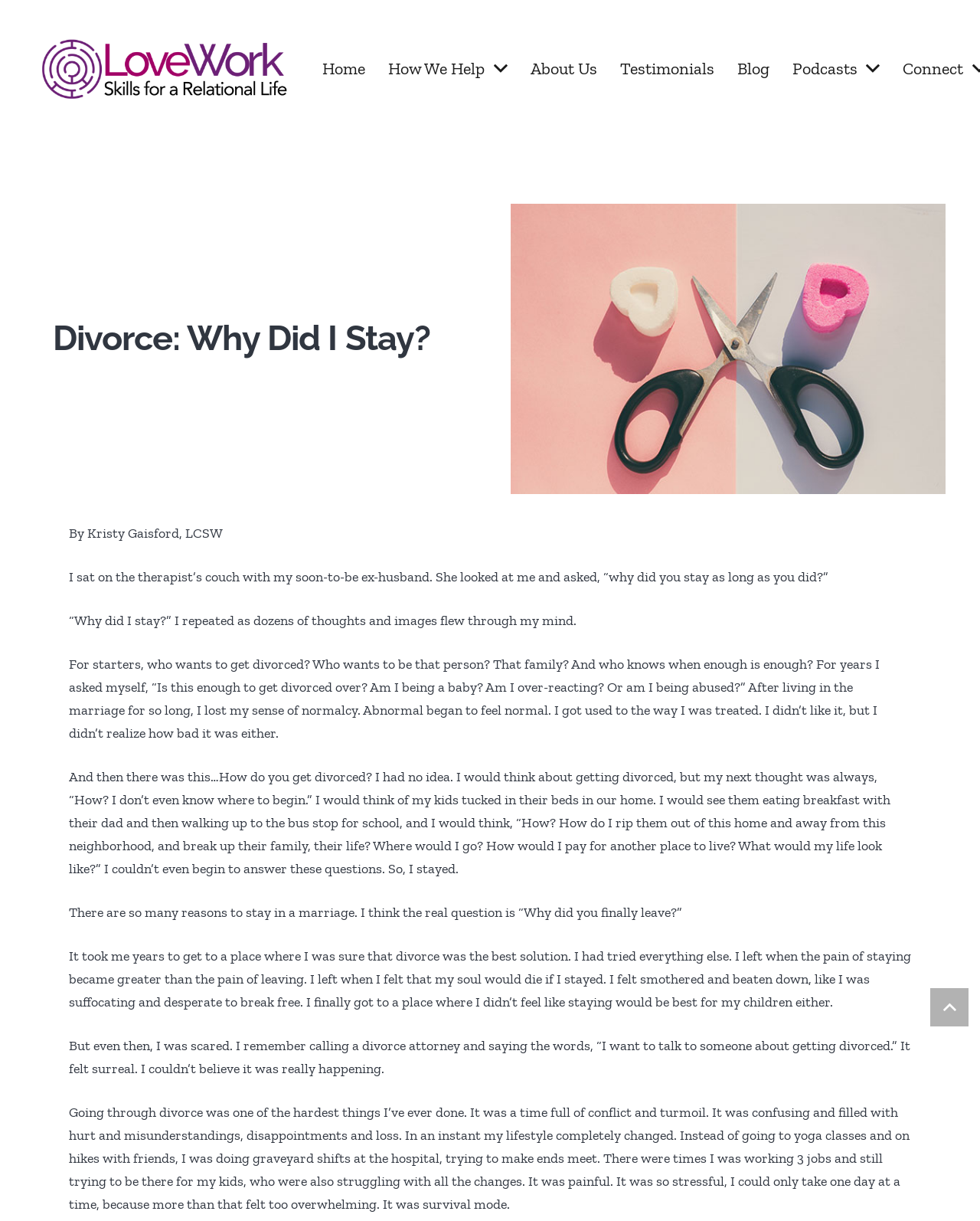How did the author feel in their marriage?
Kindly offer a detailed explanation using the data available in the image.

The author felt smothered and beaten down in their marriage as stated in the text 'I felt smothered and beaten down, like I was suffocating and desperate to break free'.